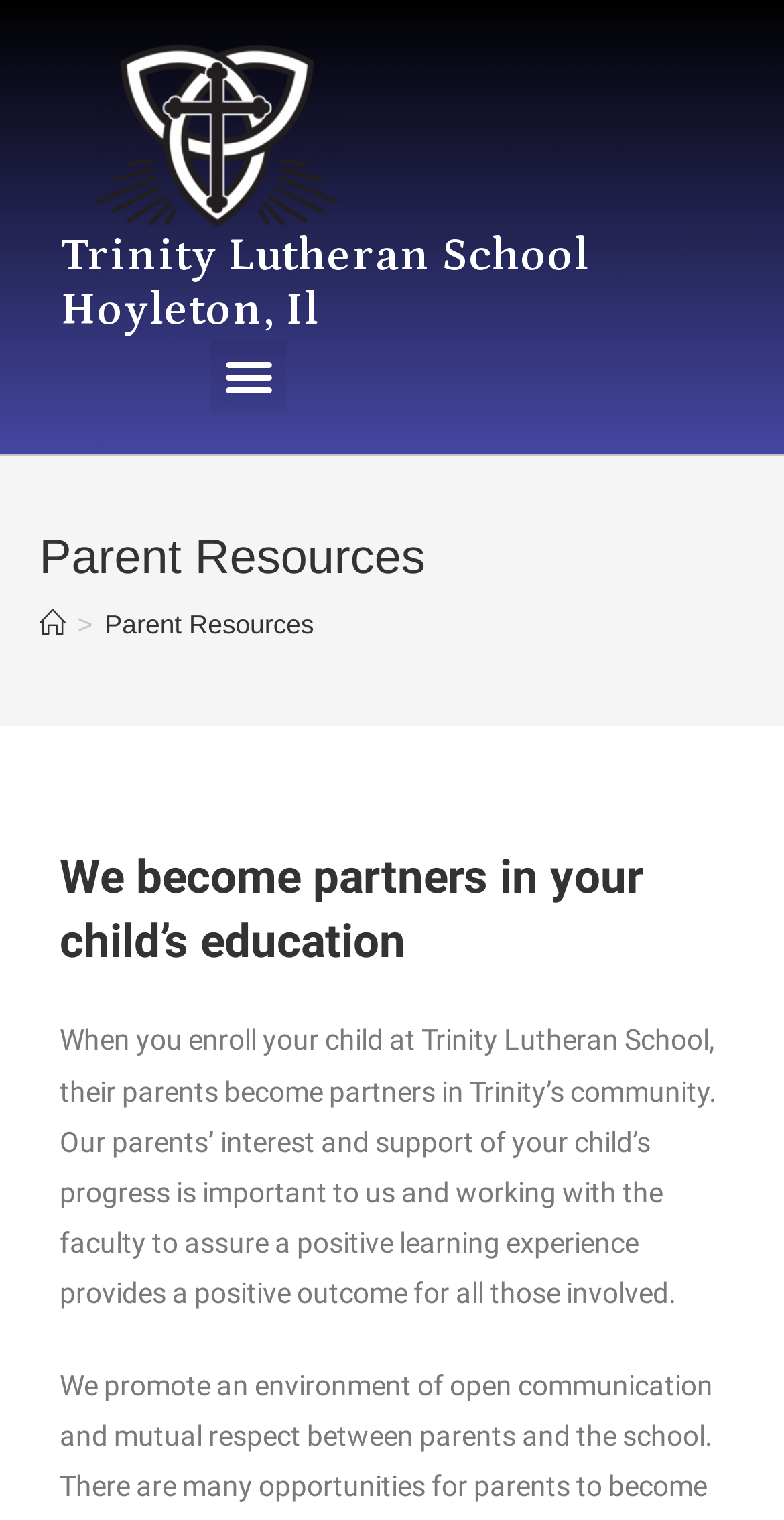Provide the bounding box coordinates of the HTML element described as: "Trinity Lutheran School Hoyleton, Il". The bounding box coordinates should be four float numbers between 0 and 1, i.e., [left, top, right, bottom].

[0.077, 0.15, 0.752, 0.221]